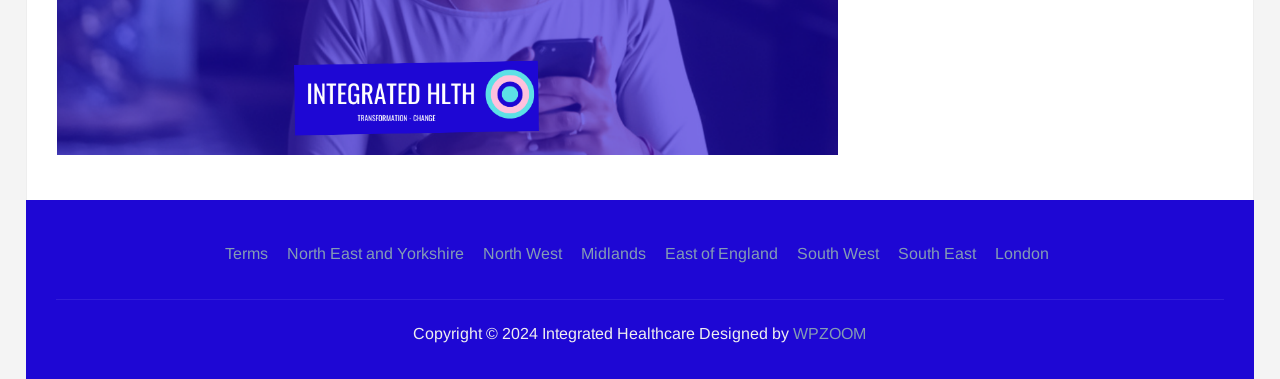Identify the bounding box coordinates of the specific part of the webpage to click to complete this instruction: "View terms".

[0.176, 0.646, 0.21, 0.691]